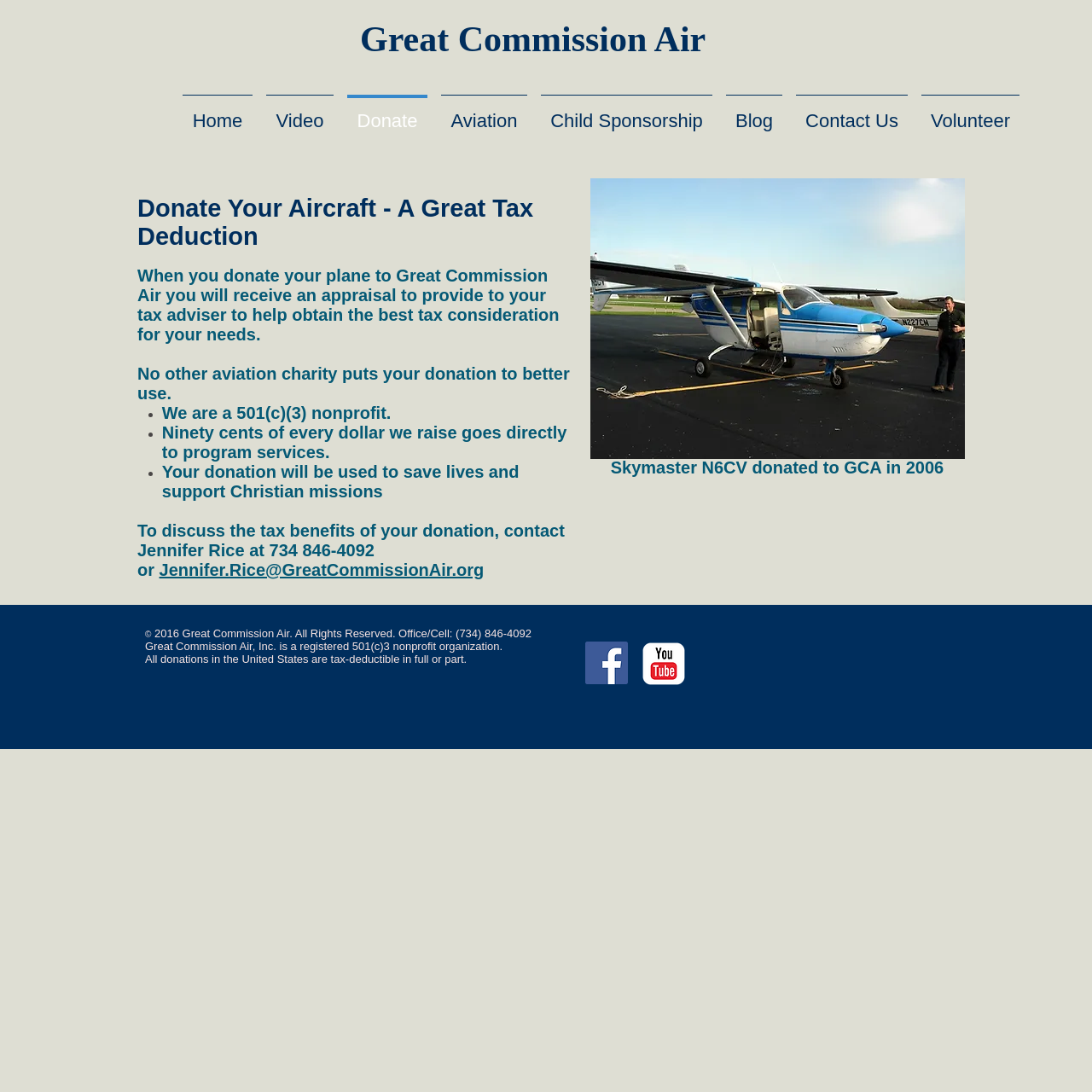Construct a thorough caption encompassing all aspects of the webpage.

The webpage is about donating aircraft to Great Commission Air, a 501(c)(3) nonprofit organization. At the top left corner, there is a logo of Great Commission Air. Next to it, there is a heading that reads "Great Commission Air". Below the logo, there is a navigation menu with links to different pages, including "Home", "Video", "Donate", "Aviation", "Child Sponsorship", "Blog", "Contact Us", and "Volunteer".

The main content of the page is divided into two sections. On the left side, there are several headings and paragraphs that explain the benefits of donating an aircraft to Great Commission Air. The headings include "Donate Your Aircraft - A Great Tax Deduction", "When you donate your plane to Great Commission Air you will receive an appraisal to provide to your tax adviser to help obtain the best tax consideration for your needs.", and "No other aviation charity puts your donation to better use." There are also three bullet points that highlight the organization's credentials, including being a 501(c)(3) nonprofit, with ninety cents of every dollar raised going directly to program services, and the donation being used to save lives and support Christian missions.

On the right side, there is an image of a Skymaster N6CV donated to GCA in 2006, with a heading that describes the image. Below the image, there is a paragraph that provides contact information for discussing the tax benefits of donating an aircraft.

At the bottom of the page, there is a footer section that includes copyright information, a statement about the organization being a registered 501(c)3 nonprofit, and a note about donations being tax-deductible in the United States. There are also social media links to Facebook and YouTube.